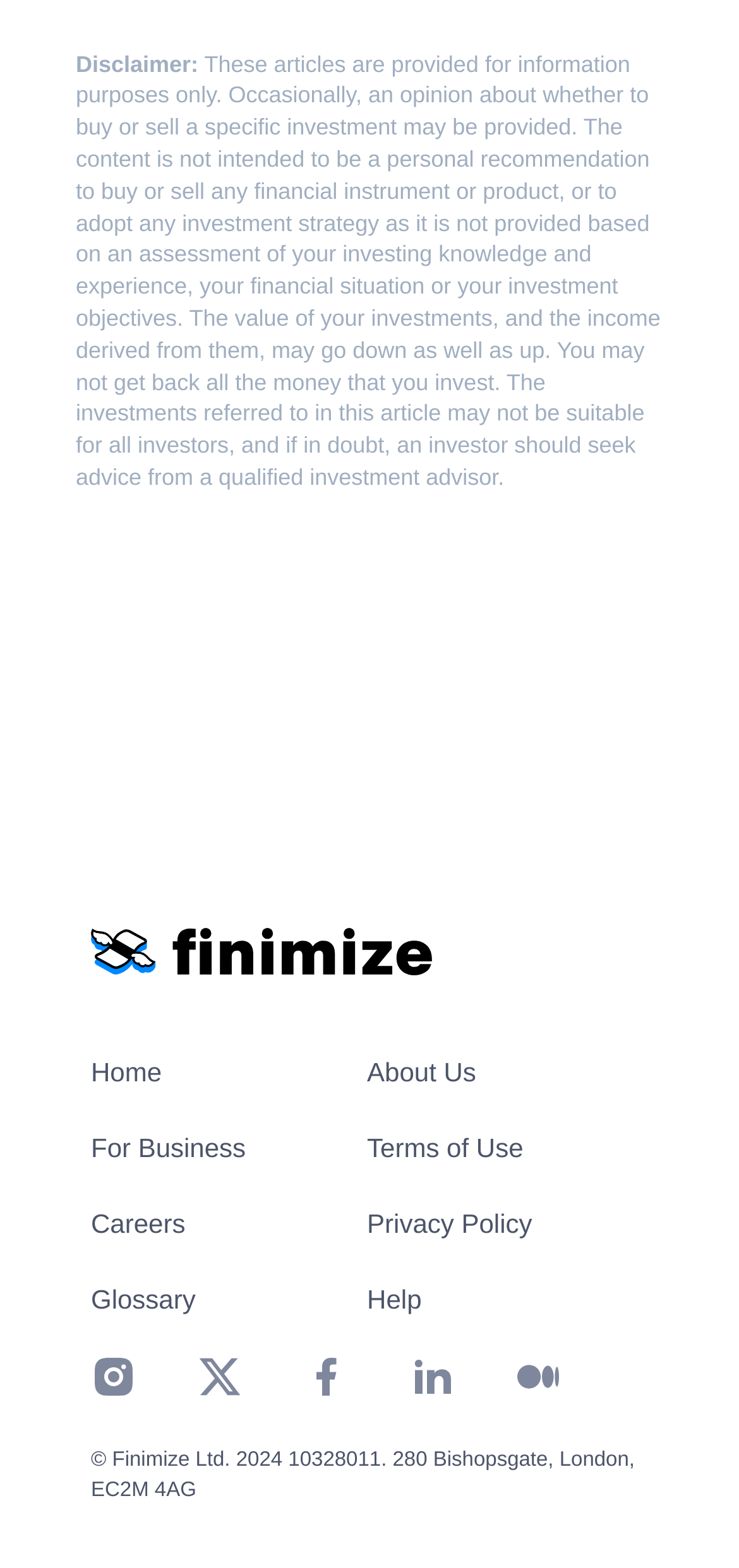Please find and report the bounding box coordinates of the element to click in order to perform the following action: "View May 2024". The coordinates should be expressed as four float numbers between 0 and 1, in the format [left, top, right, bottom].

None